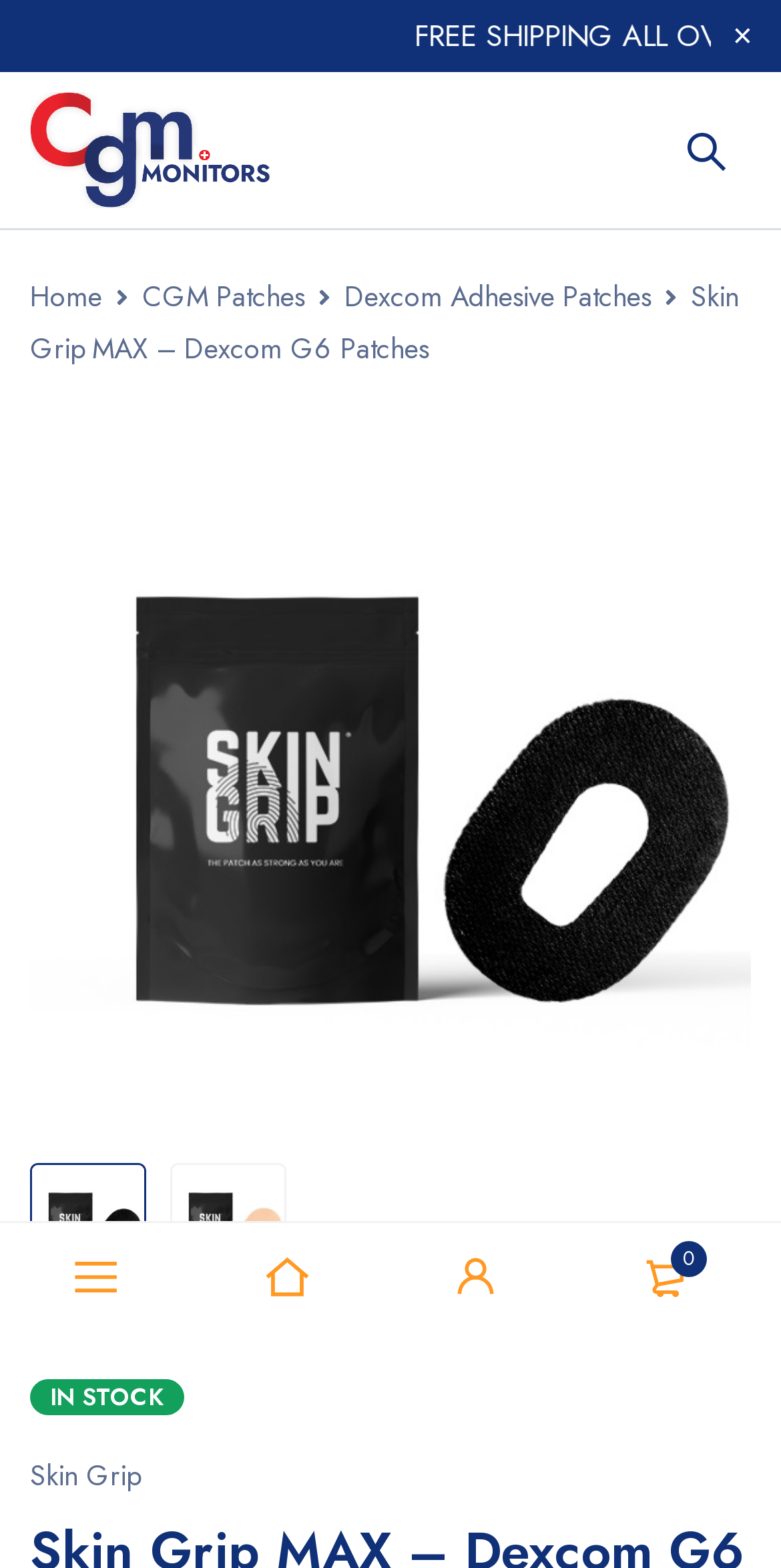Please provide a brief answer to the question using only one word or phrase: 
What is the status of the product?

In stock